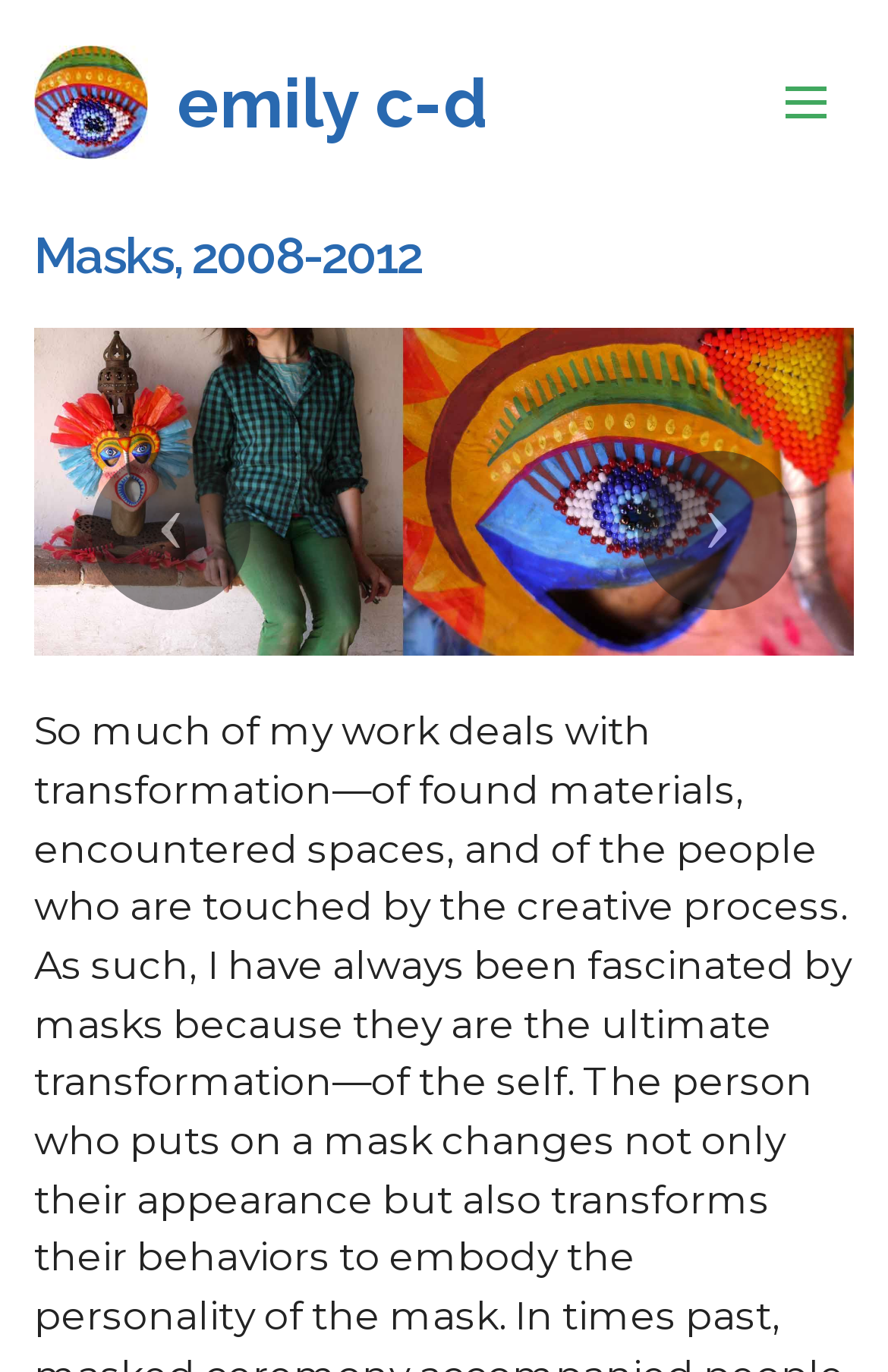What is the name of the author?
Carefully examine the image and provide a detailed answer to the question.

The author's name can be found in the link element with the text 'emily c-d' located in the top section of the webpage.